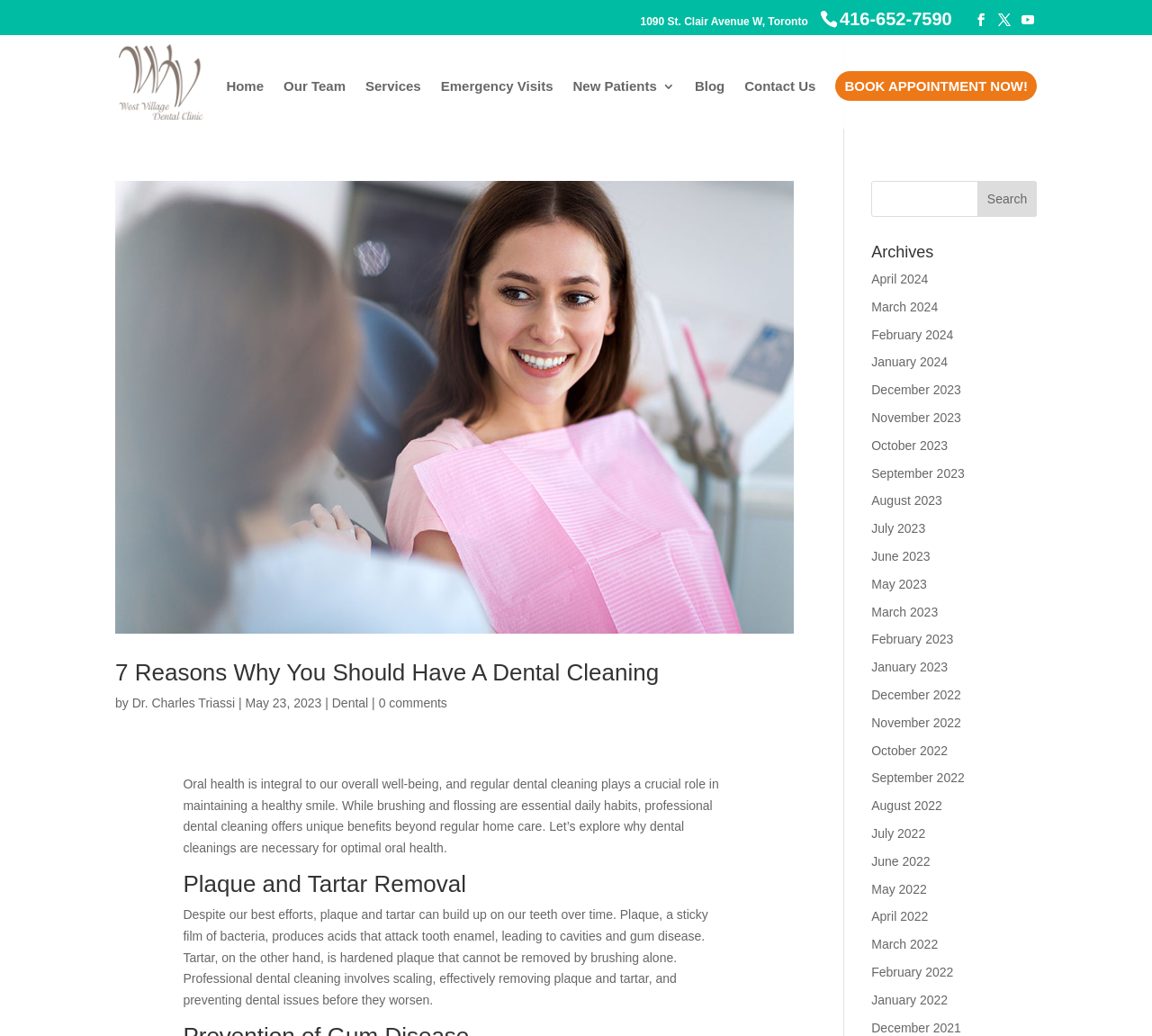Who is the author of the article?
Give a one-word or short phrase answer based on the image.

Dr. Charles Triassi